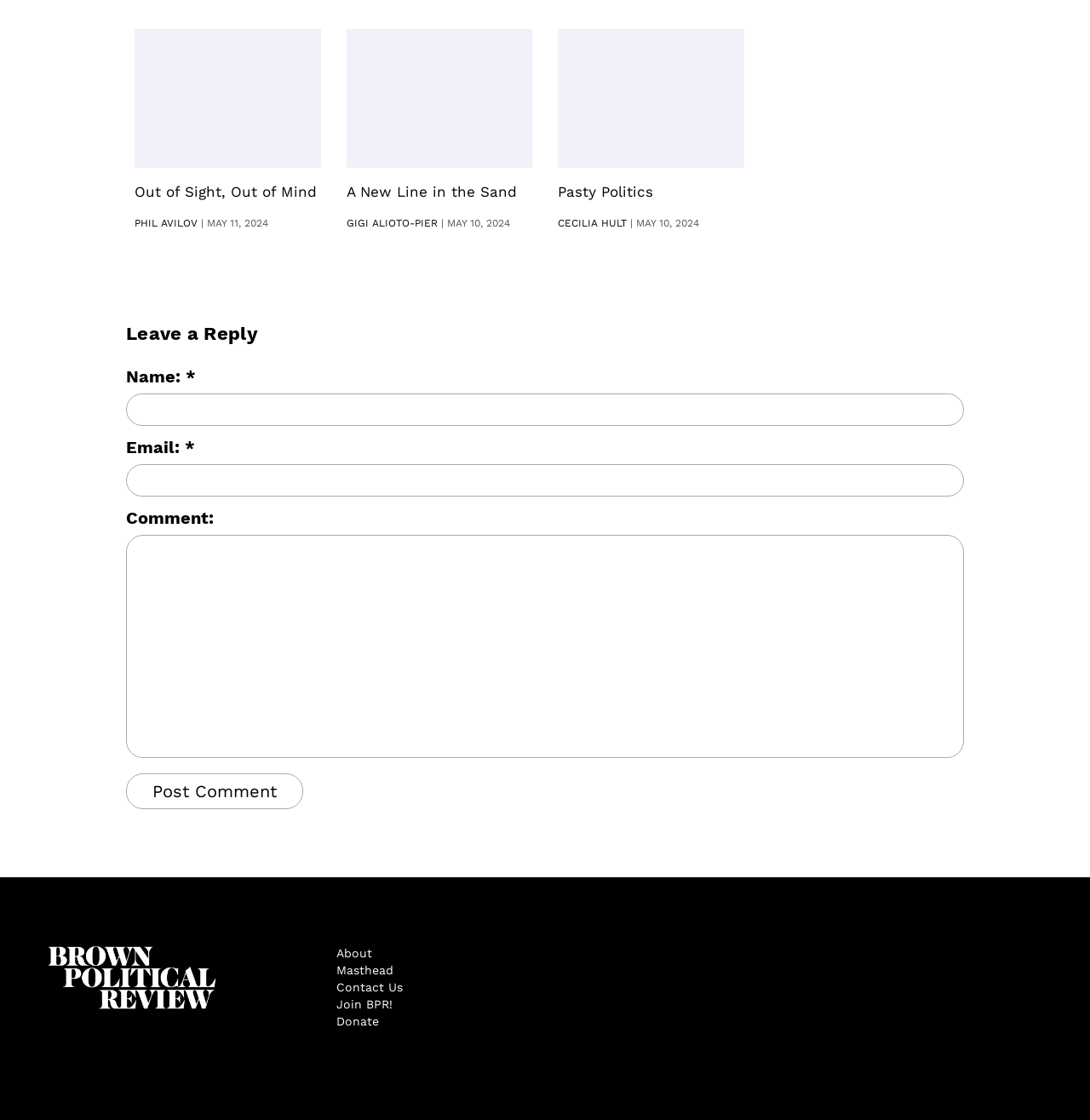Identify the bounding box coordinates of the element to click to follow this instruction: 'Click on the 'Post Comment' button'. Ensure the coordinates are four float values between 0 and 1, provided as [left, top, right, bottom].

[0.116, 0.69, 0.278, 0.722]